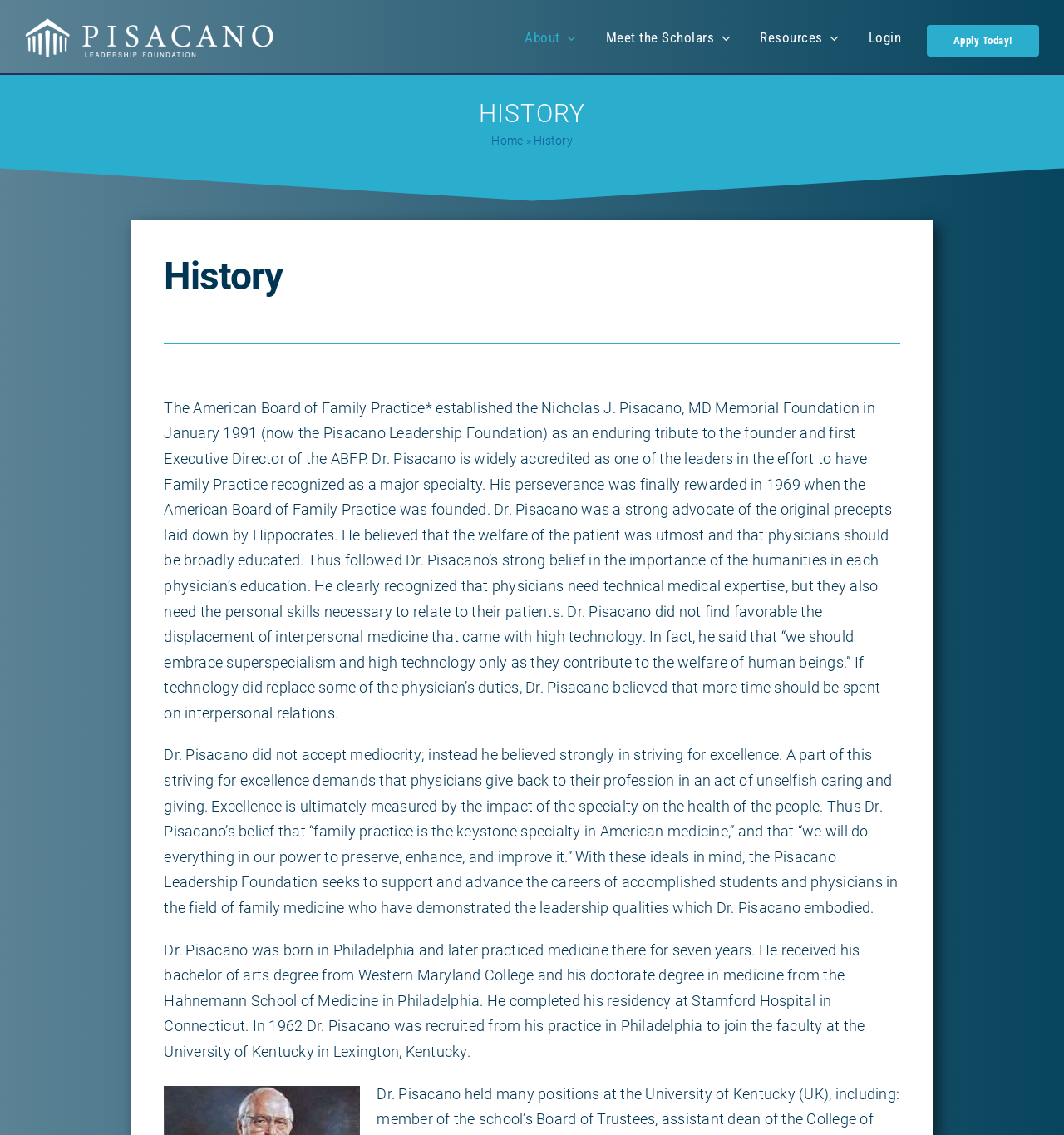What is the profession of Dr. Pisacano?
Answer the question with a single word or phrase derived from the image.

Physician